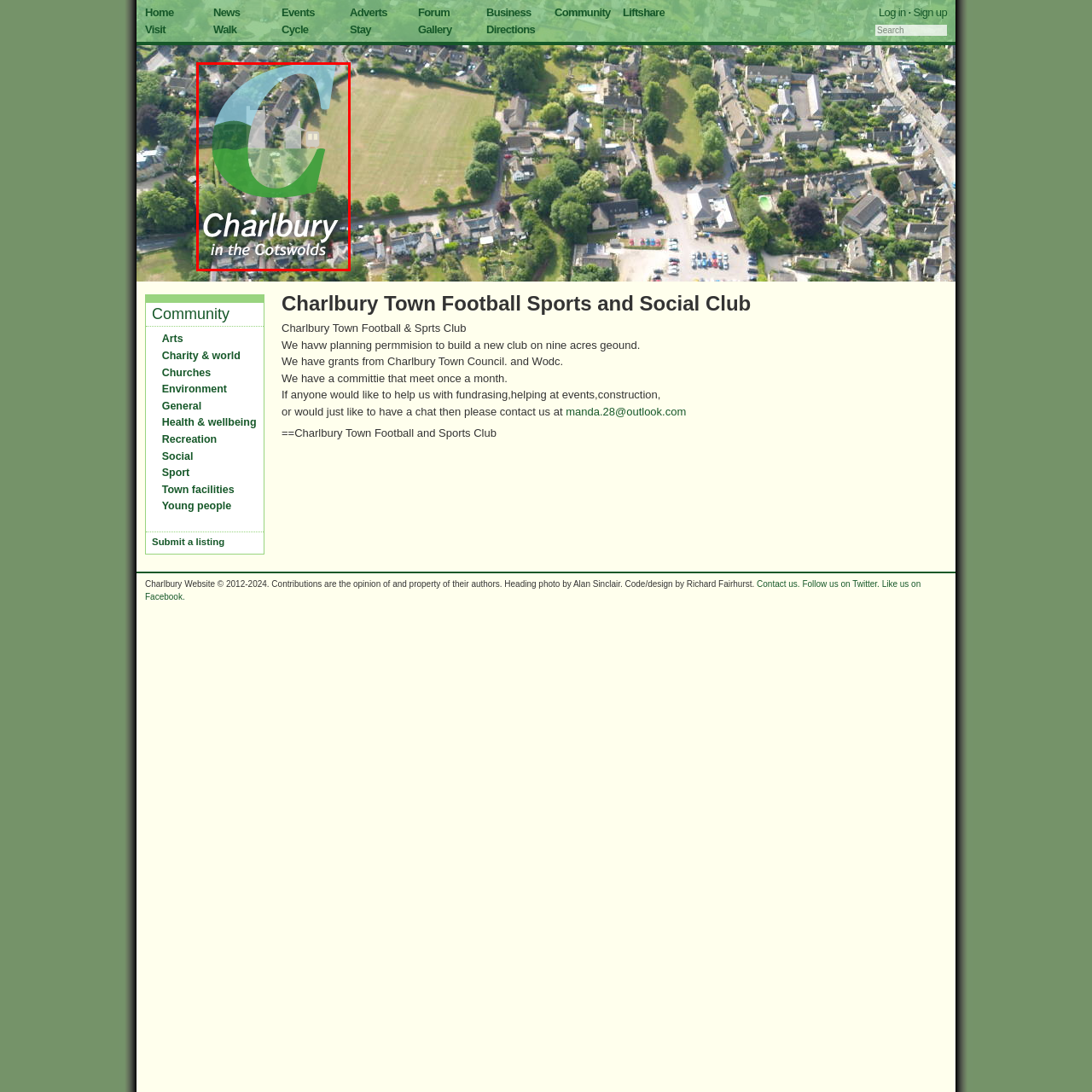What type of font is used to display the town's name?
Pay attention to the image surrounded by the red bounding box and respond to the question with a detailed answer.

The caption explicitly mentions that the name 'Charlbury' is displayed in a bold, modern font, which suggests a clean and contemporary typography style.